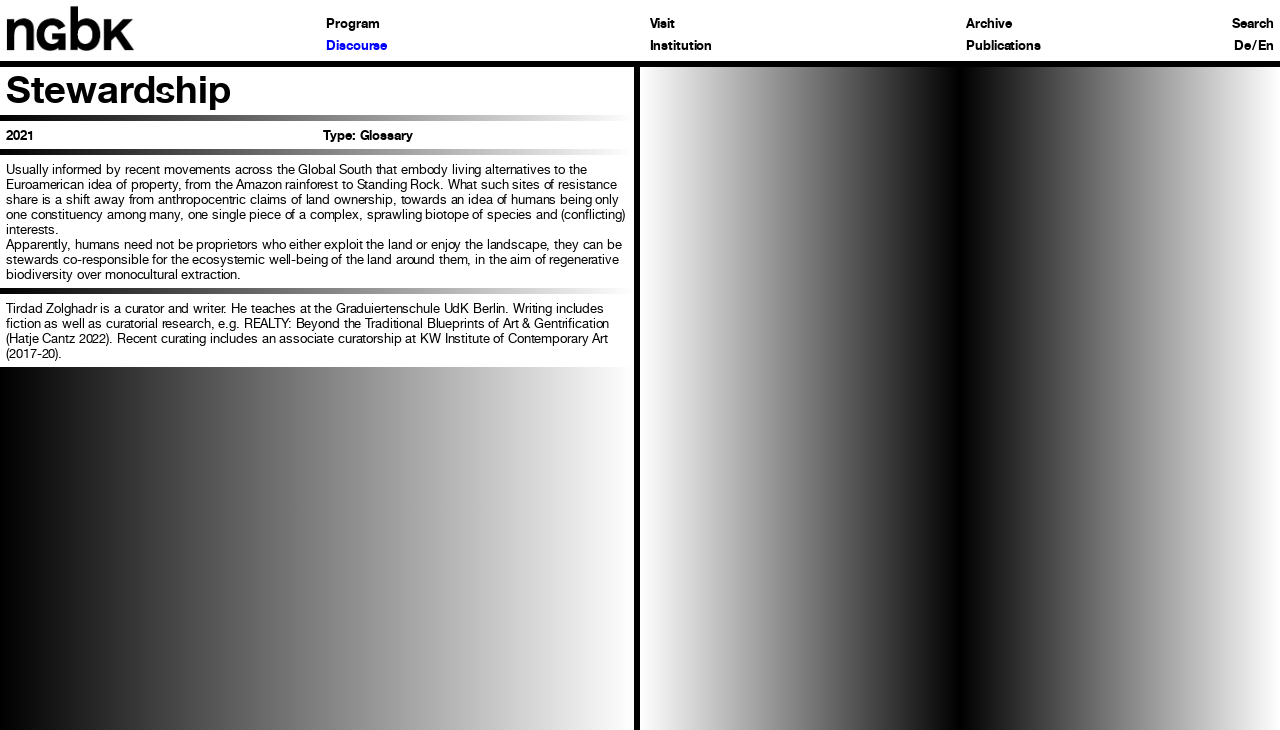Identify the bounding box coordinates of the area you need to click to perform the following instruction: "view program".

[0.255, 0.025, 0.296, 0.042]